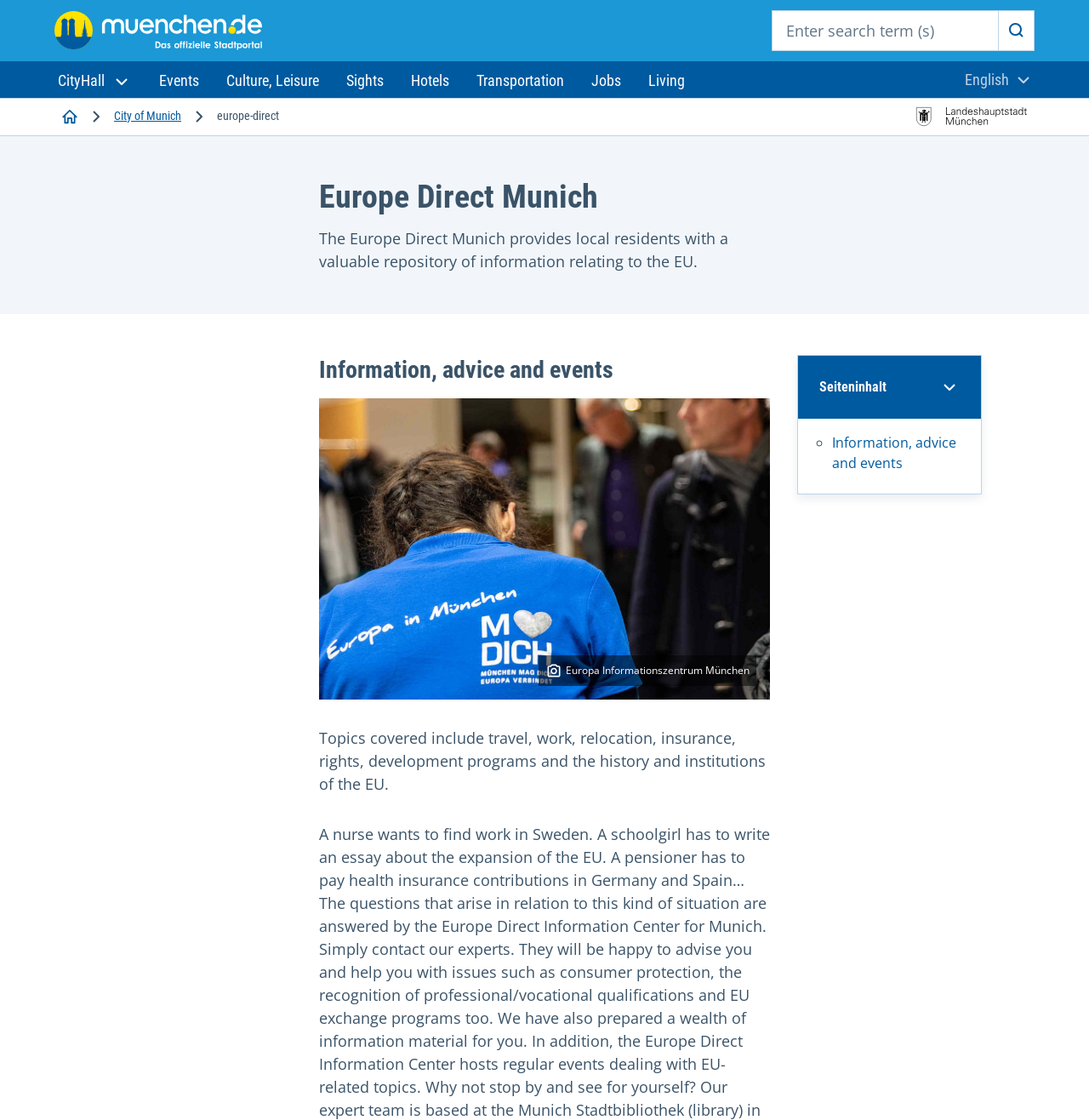Find and specify the bounding box coordinates that correspond to the clickable region for the instruction: "Go to the CityHall page".

[0.041, 0.055, 0.134, 0.088]